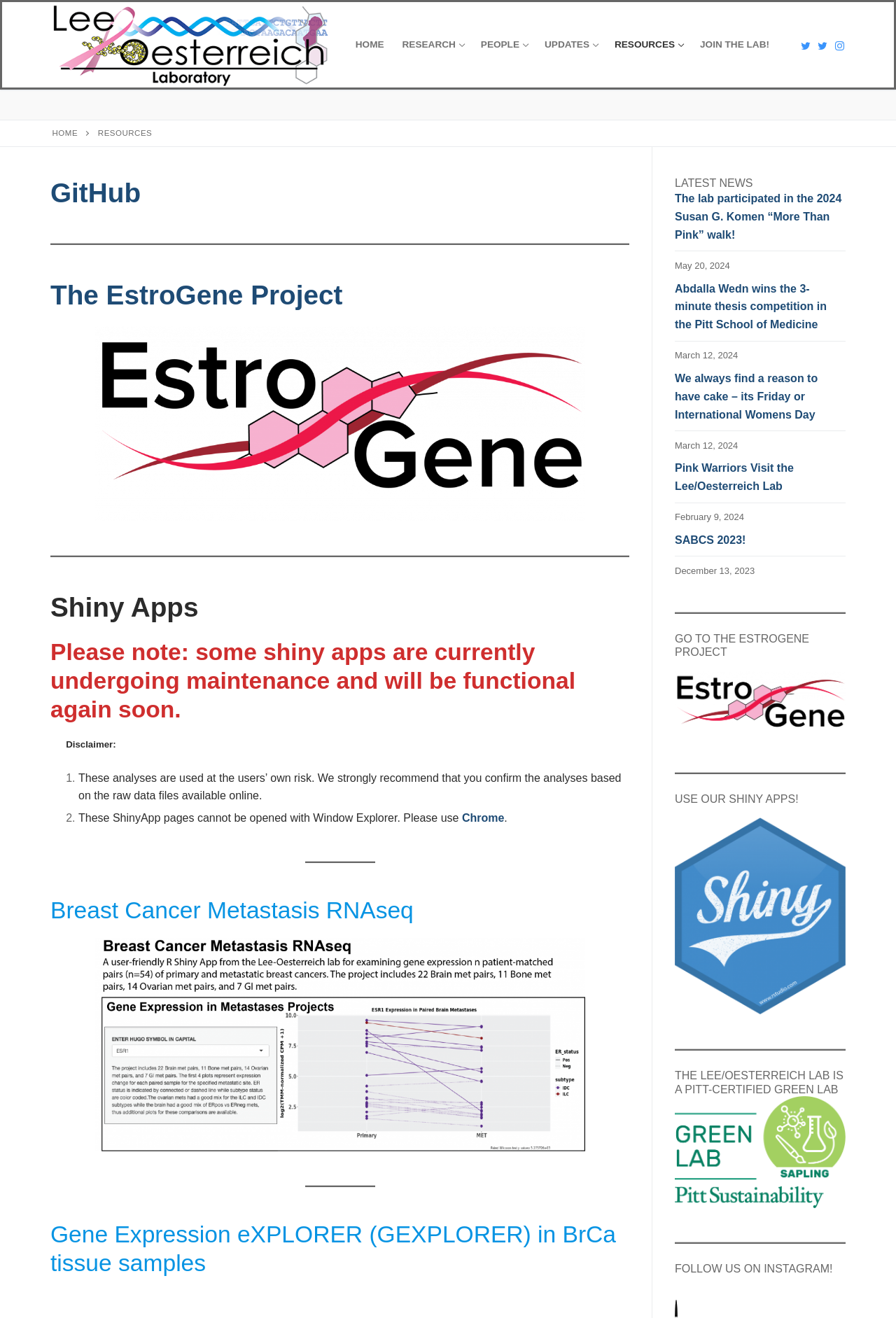What is the purpose of the disclaimer on the webpage? Observe the screenshot and provide a one-word or short phrase answer.

To warn users about analysis risks